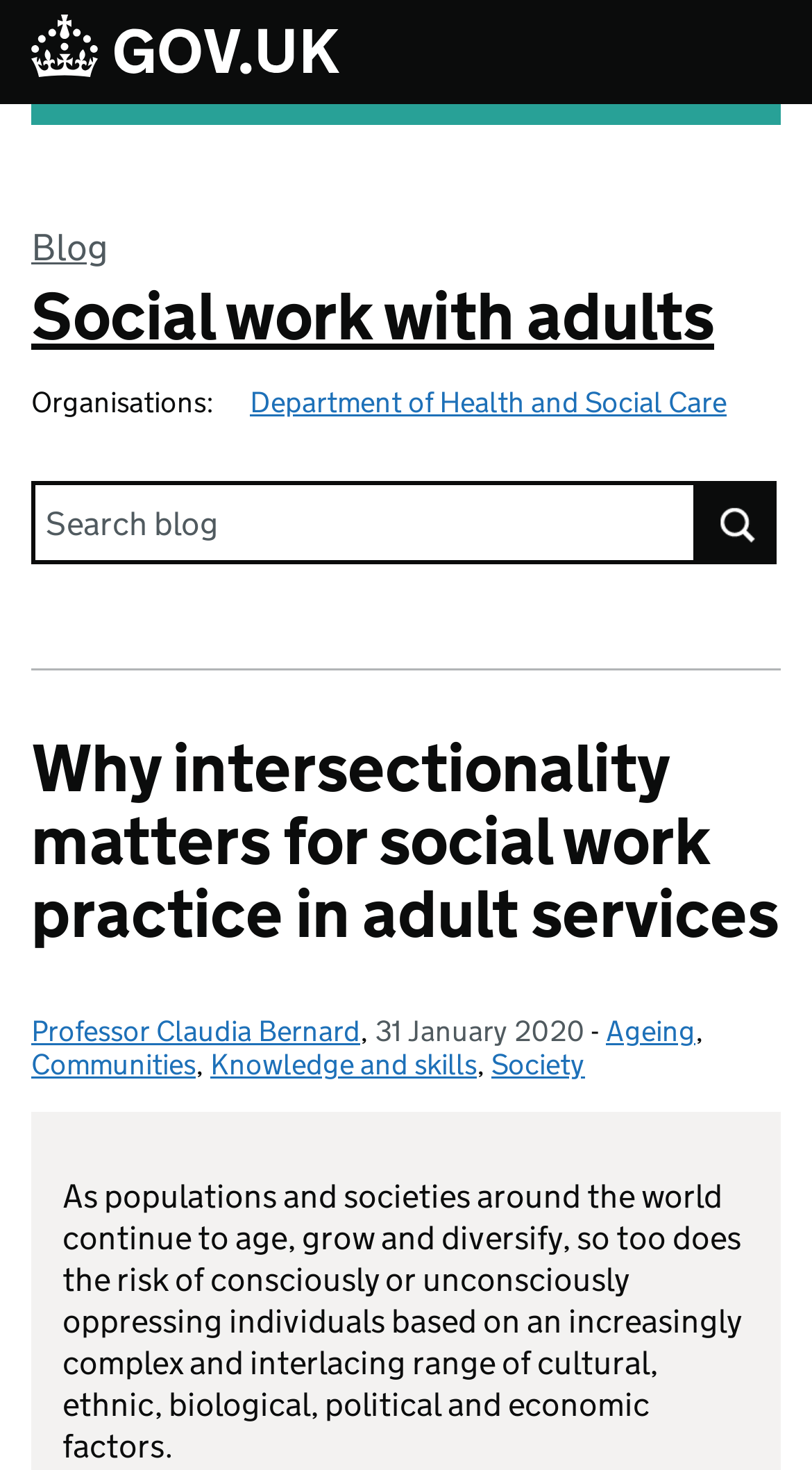Please identify the bounding box coordinates of the element I need to click to follow this instruction: "Search for a topic".

[0.038, 0.327, 0.957, 0.391]